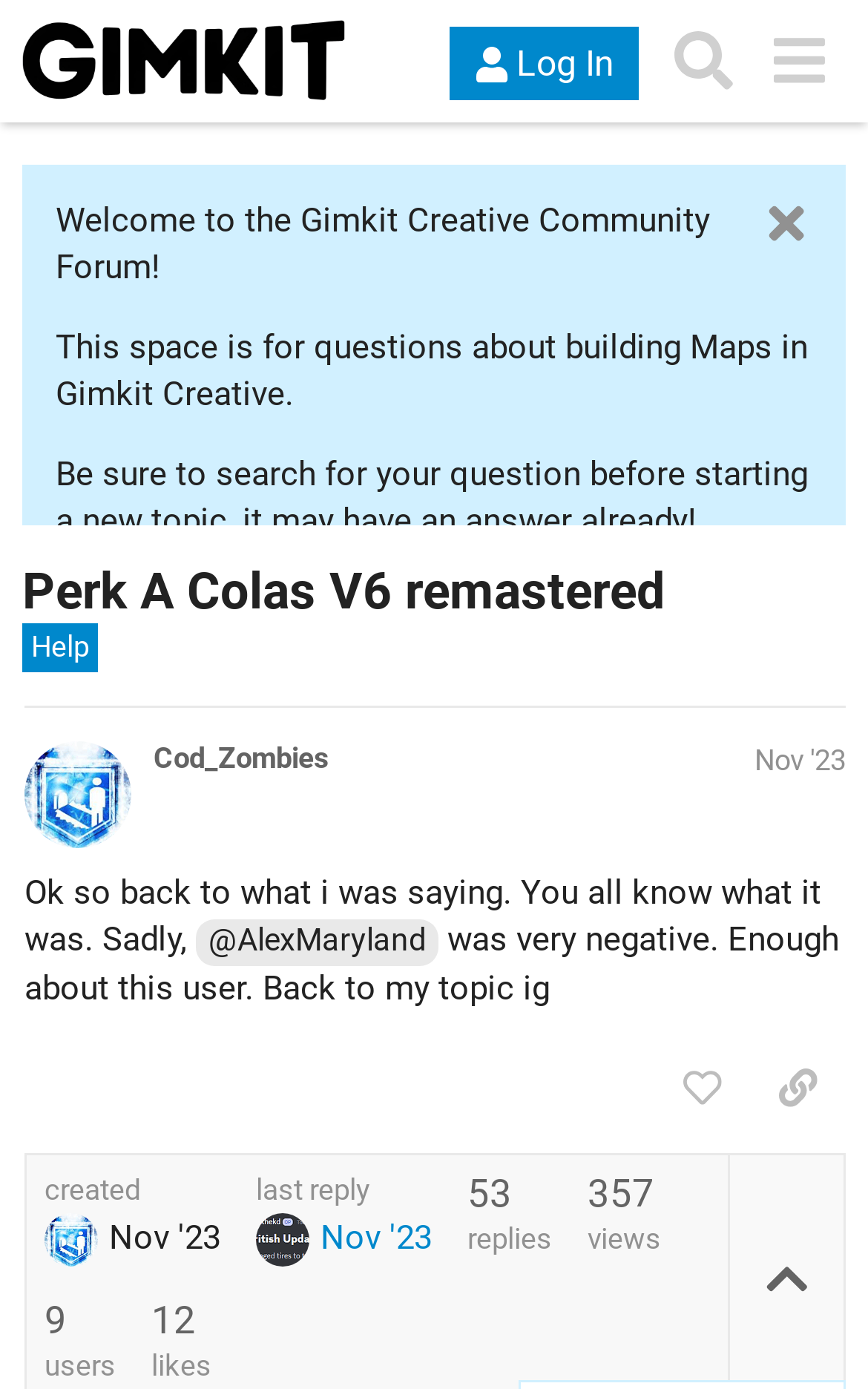Return the bounding box coordinates of the UI element that corresponds to this description: "Perk A Colas V6 remastered". The coordinates must be given as four float numbers in the range of 0 and 1, [left, top, right, bottom].

[0.026, 0.405, 0.767, 0.448]